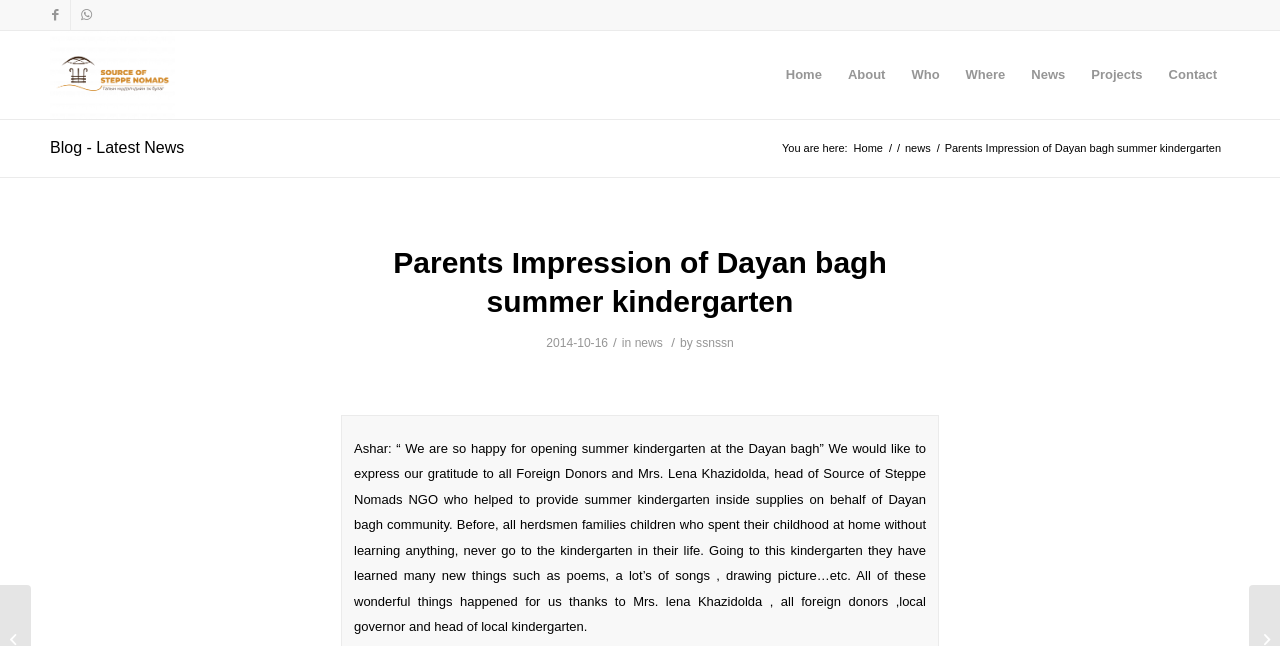Find the bounding box coordinates of the element I should click to carry out the following instruction: "Visit Facebook page".

[0.032, 0.0, 0.055, 0.046]